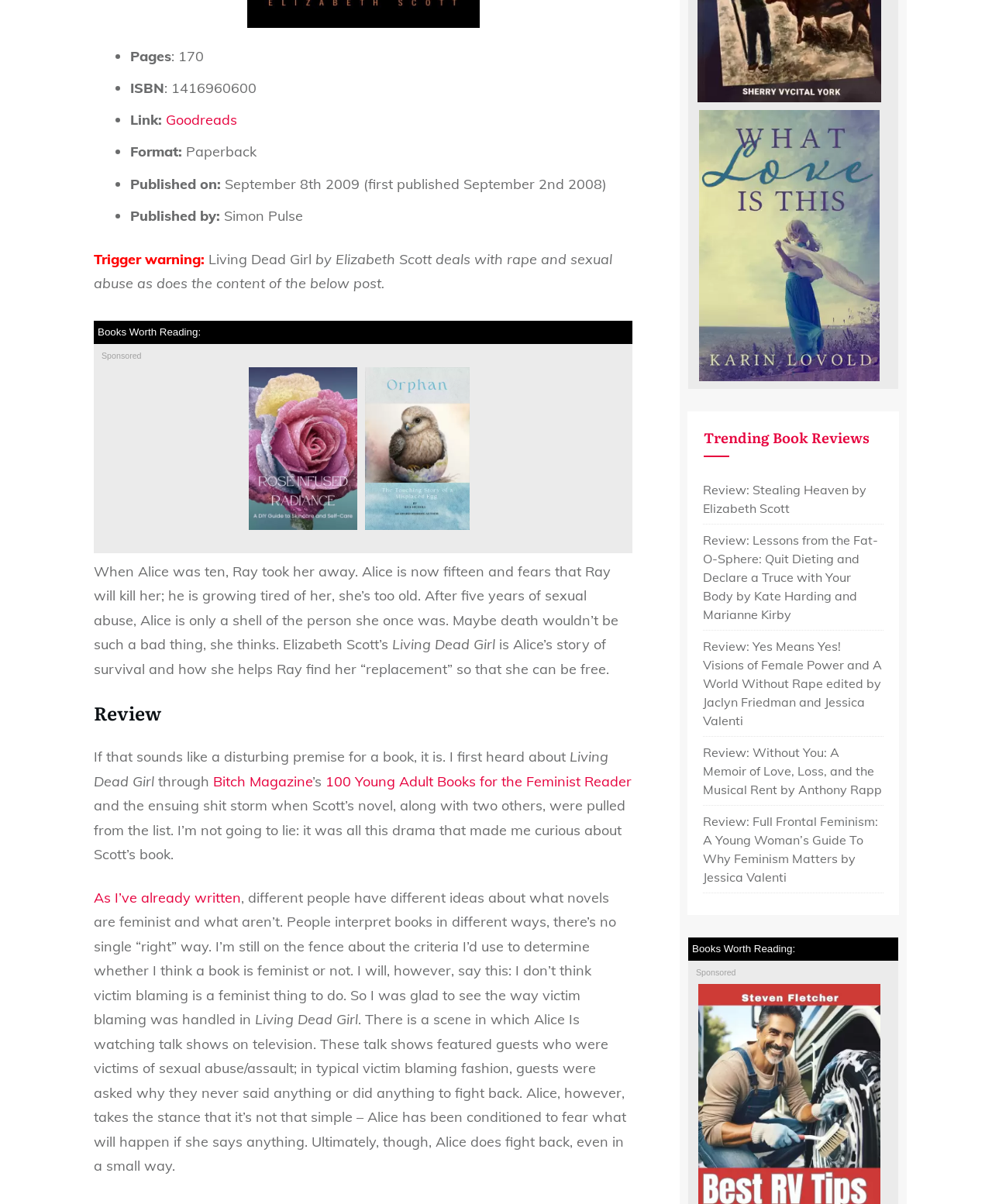What is the title of this book?
Answer the question with a detailed and thorough explanation.

The title of the book is mentioned in the text as 'Living Dead Girl' by Elizabeth Scott, which is a story of survival and how the protagonist helps her abuser find a replacement so that she can be free.